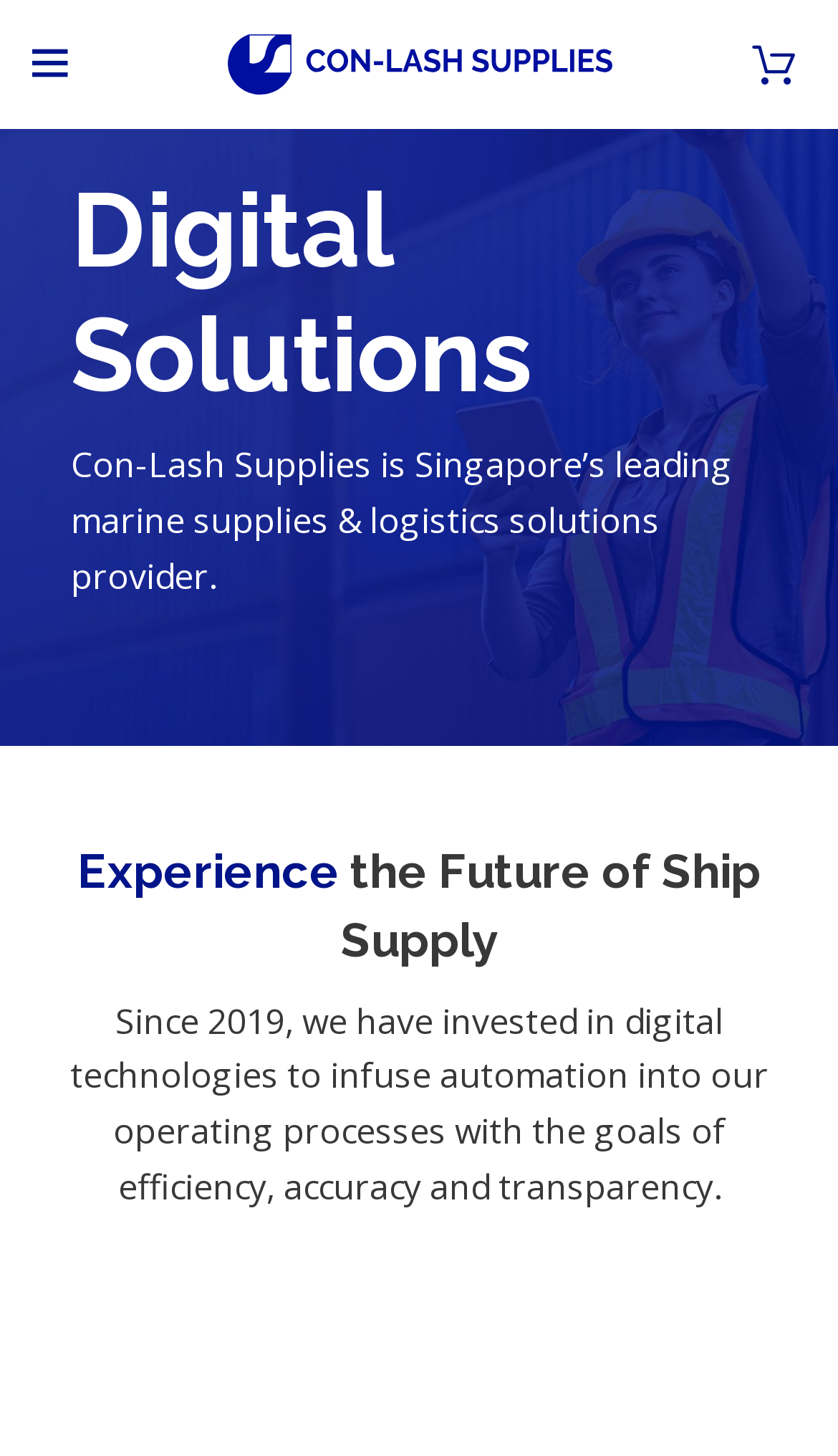What is the theme of the company's slogan?
Look at the image and provide a short answer using one word or a phrase.

Future of Ship Supply